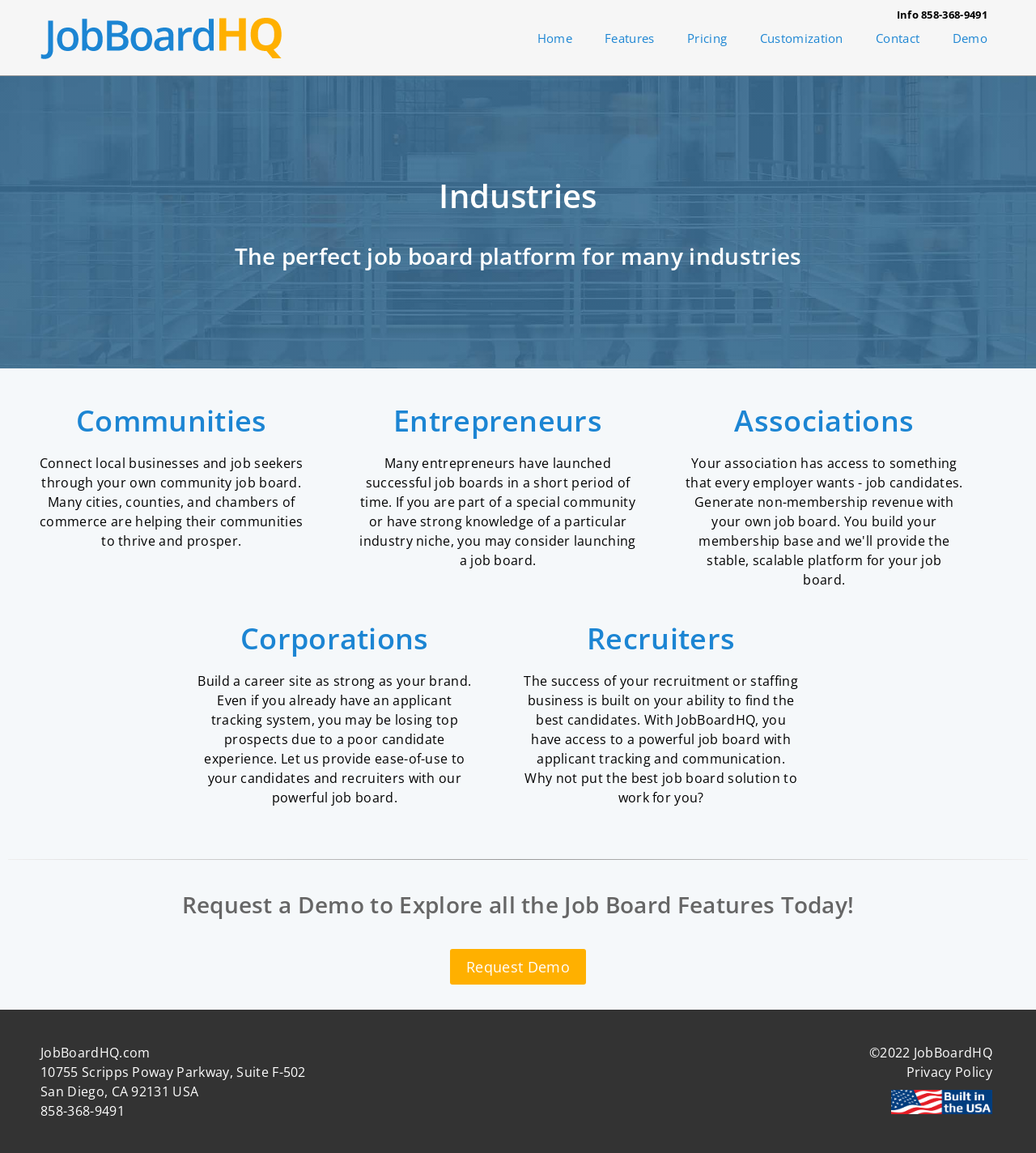Determine the coordinates of the bounding box for the clickable area needed to execute this instruction: "Click the 'Pricing' link".

[0.648, 0.019, 0.717, 0.047]